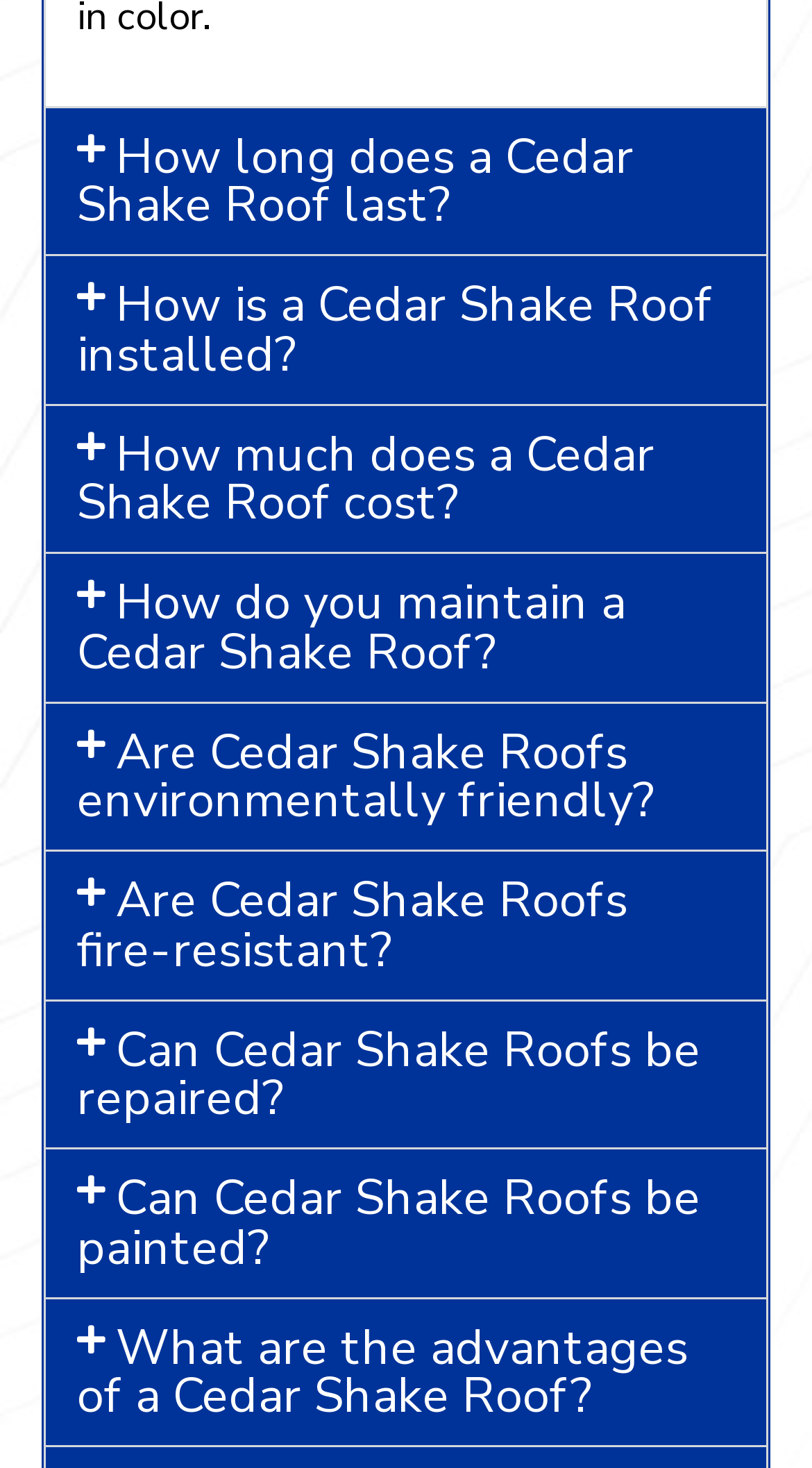Find the bounding box coordinates of the clickable area required to complete the following action: "check September 2023".

None